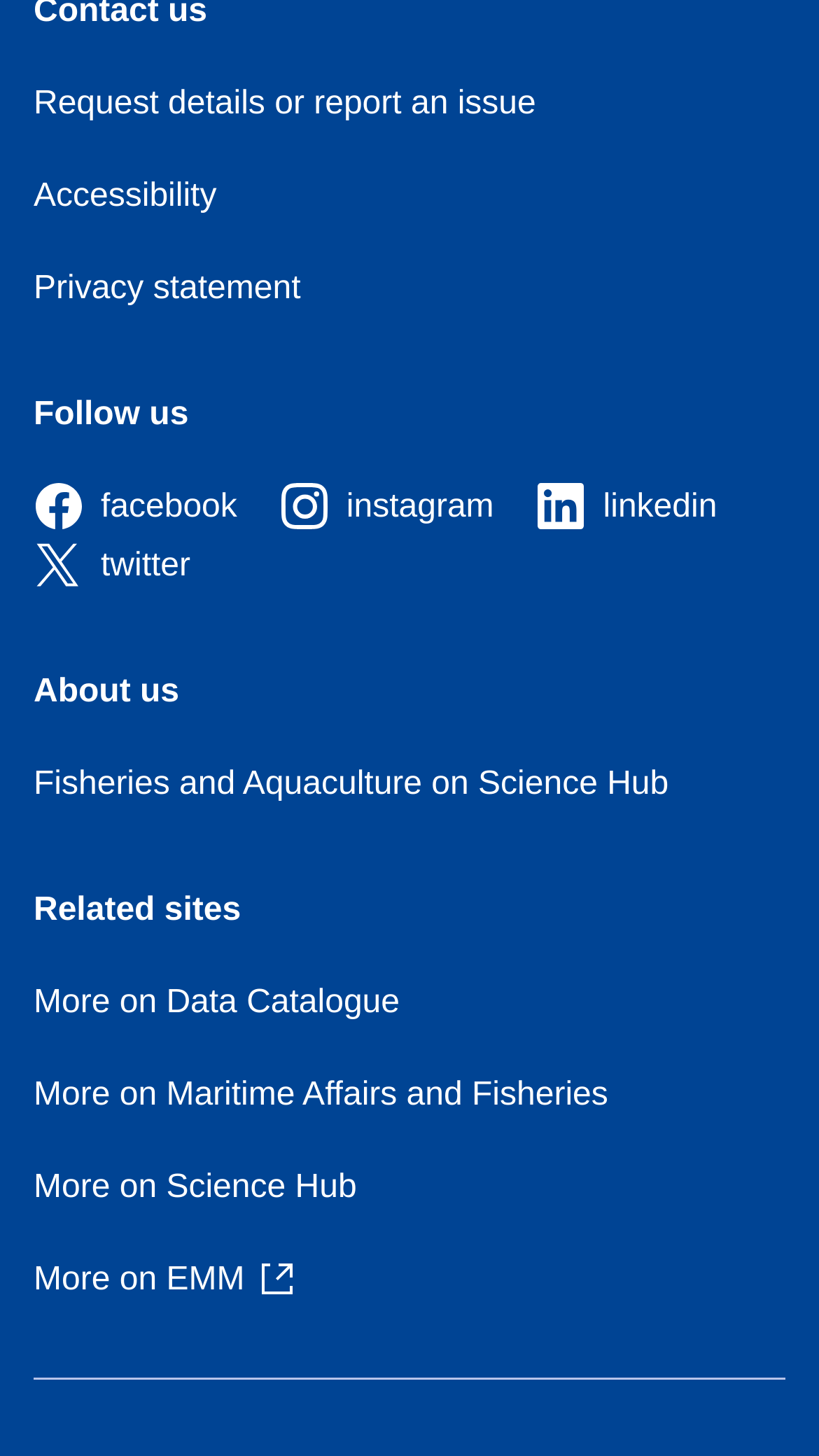Please identify the bounding box coordinates of the clickable area that will allow you to execute the instruction: "Follow us on facebook".

[0.041, 0.336, 0.29, 0.361]